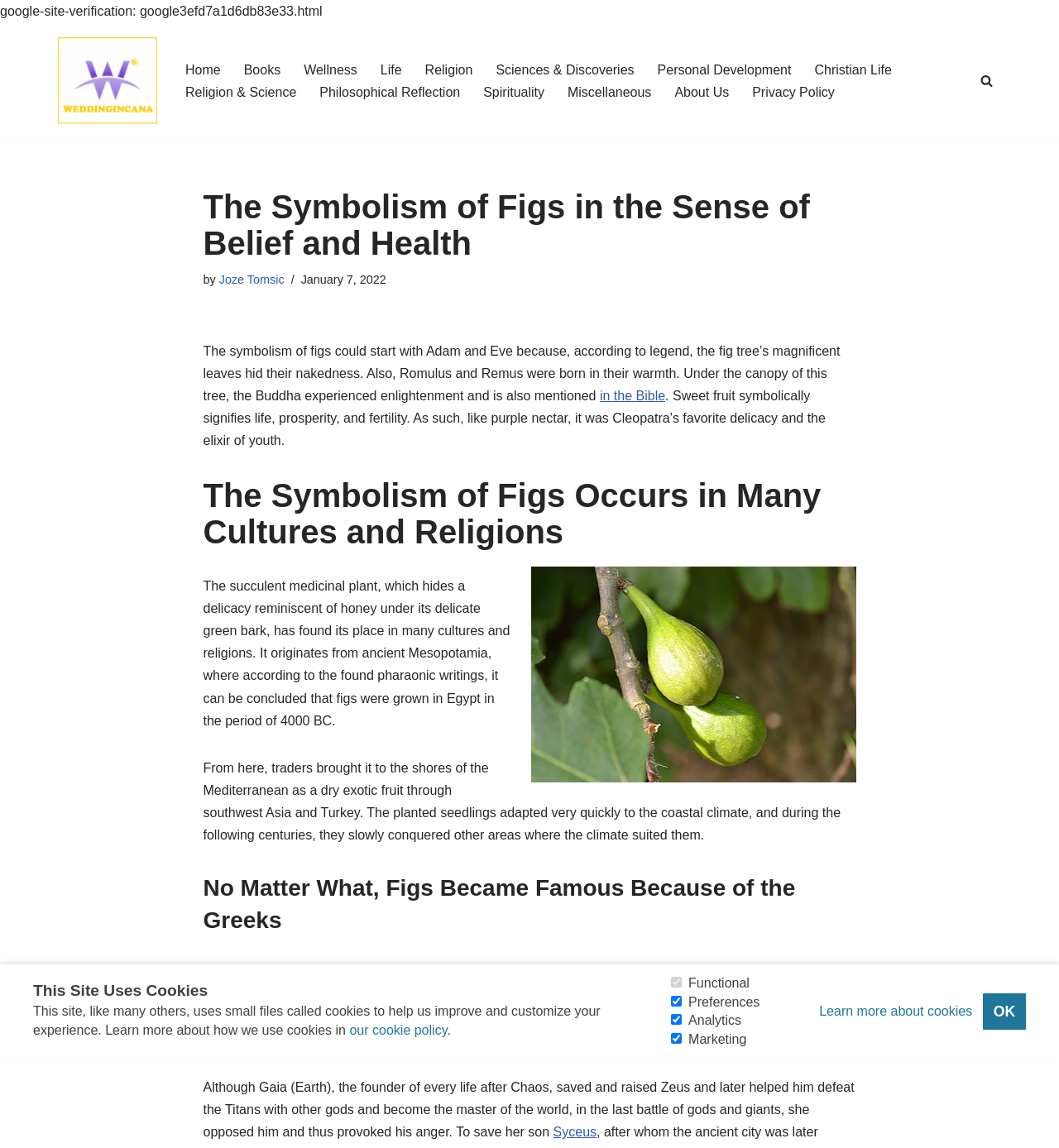Identify and provide the main heading of the webpage.

The Symbolism of Figs in the Sense of Belief and Health